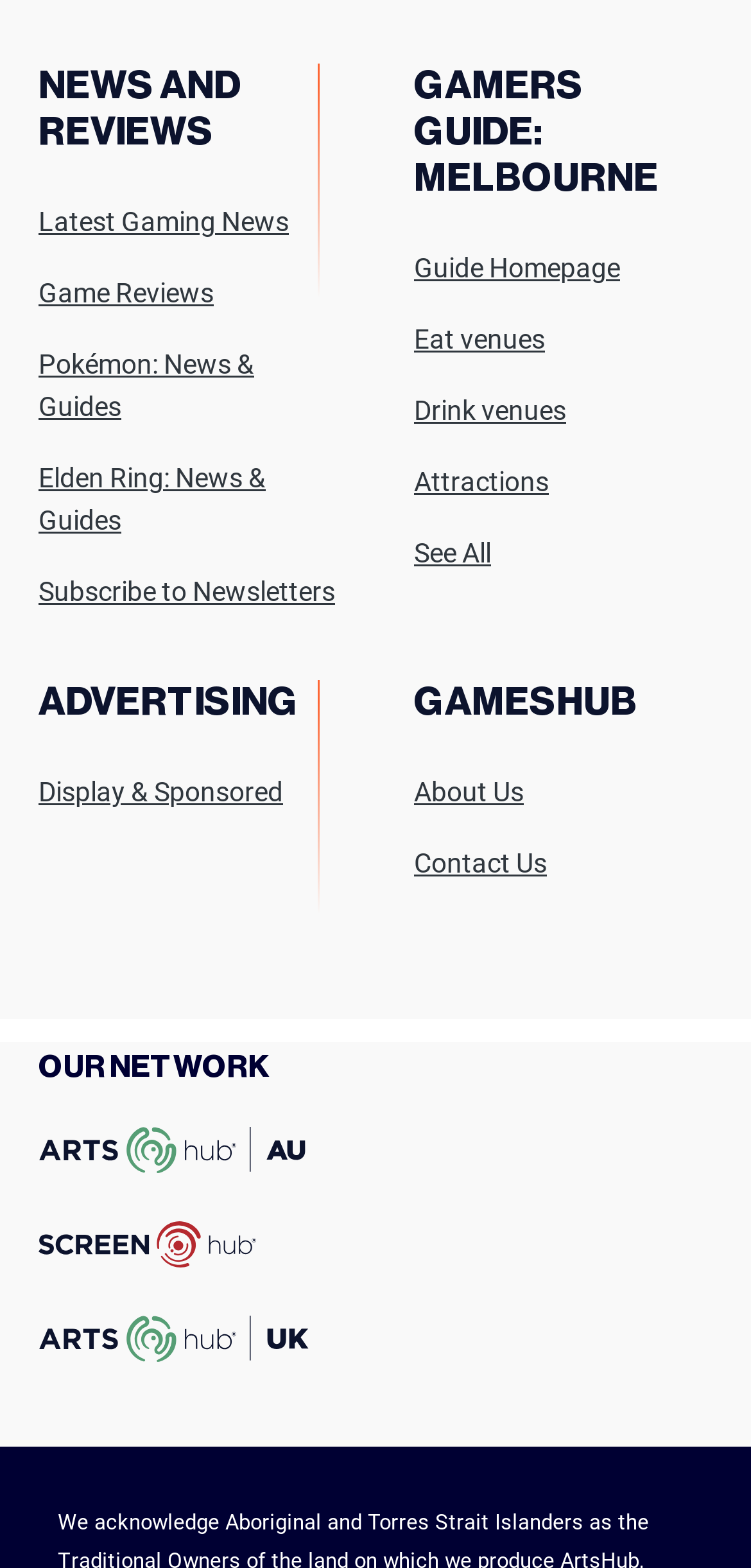Provide the bounding box coordinates of the UI element that matches the description: "Menu".

None